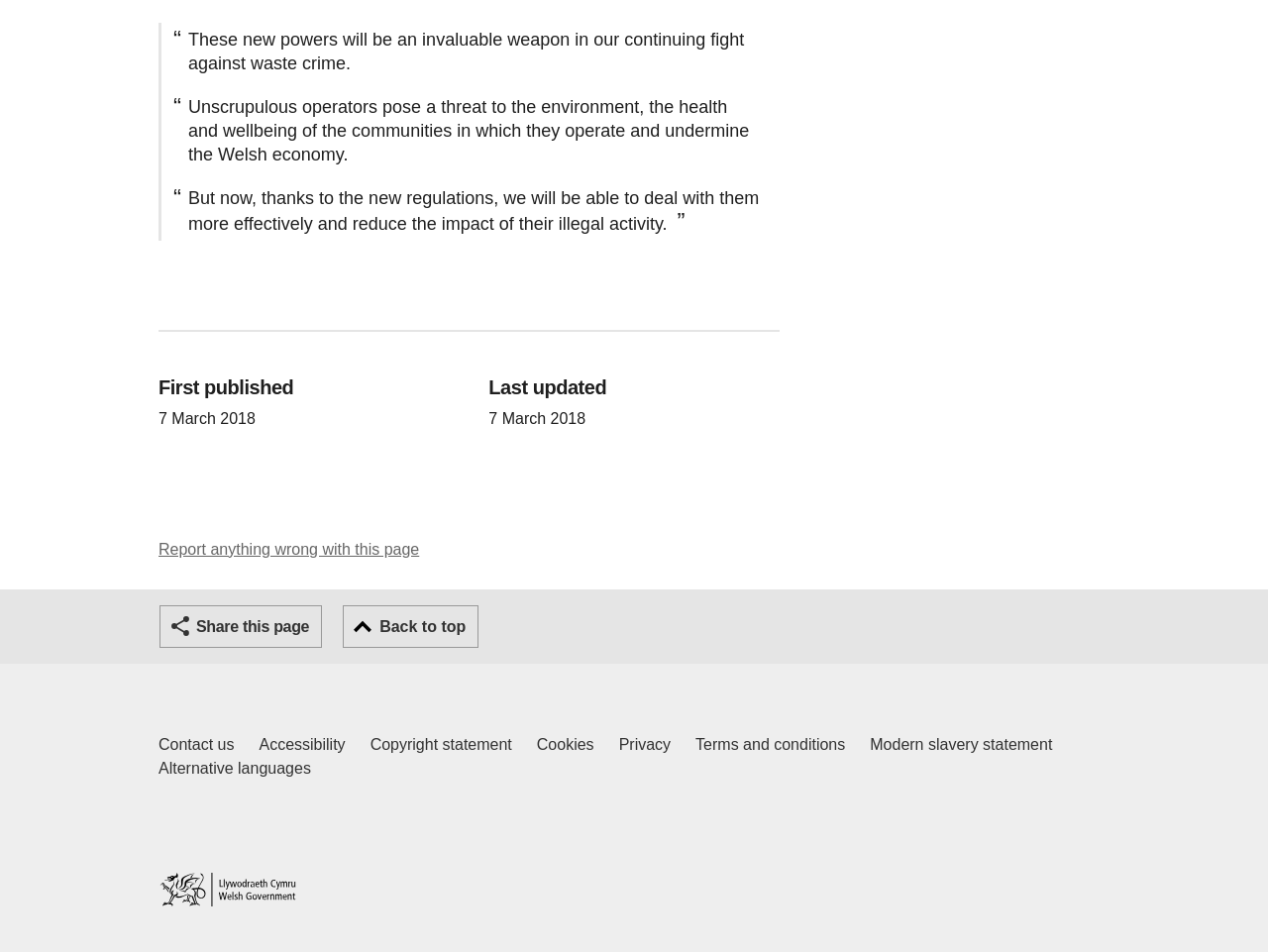Given the description "Price cane corso puppies", provide the bounding box coordinates of the corresponding UI element.

None